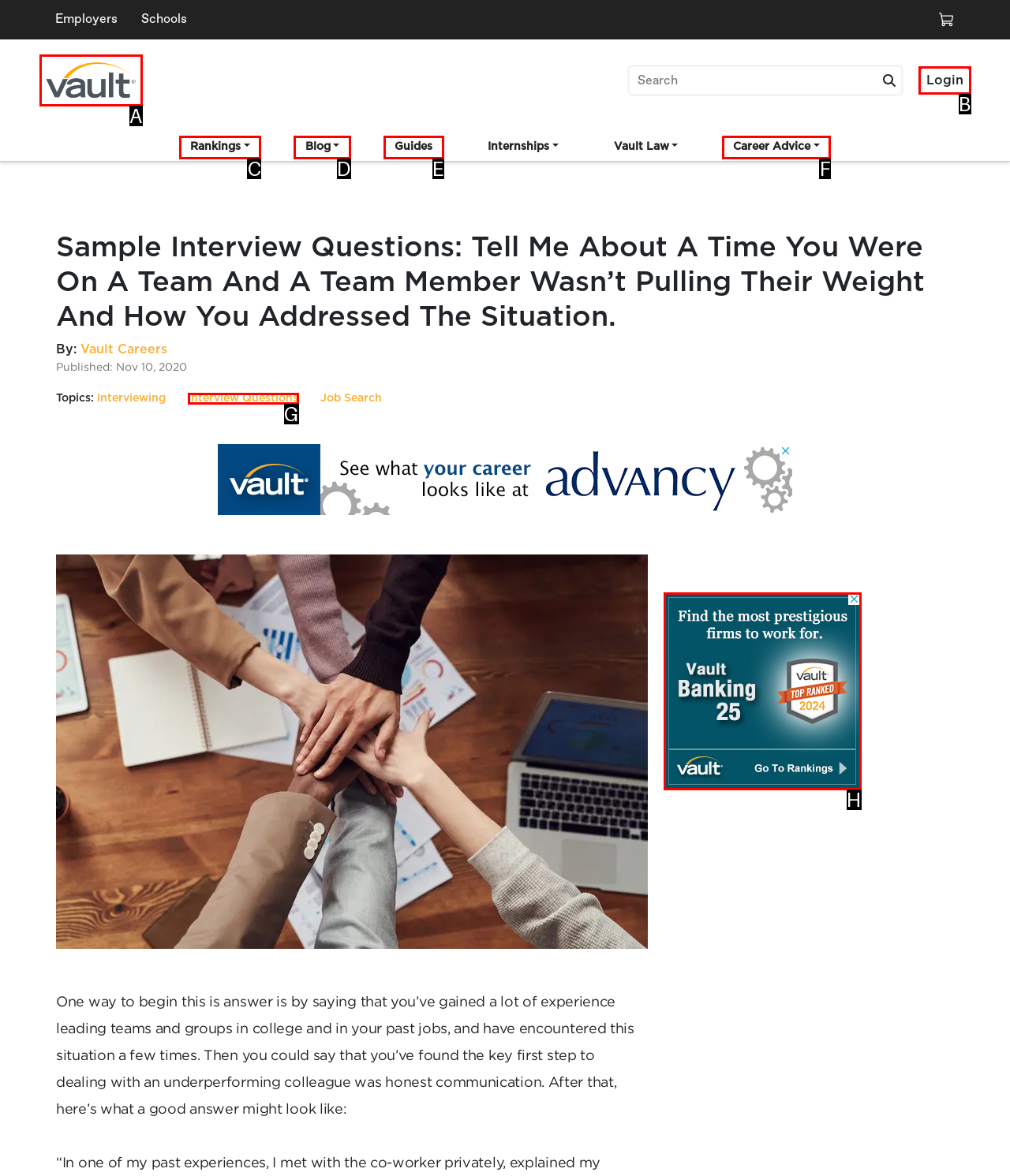Tell me the letter of the correct UI element to click for this instruction: Click the 'Login' button. Answer with the letter only.

B